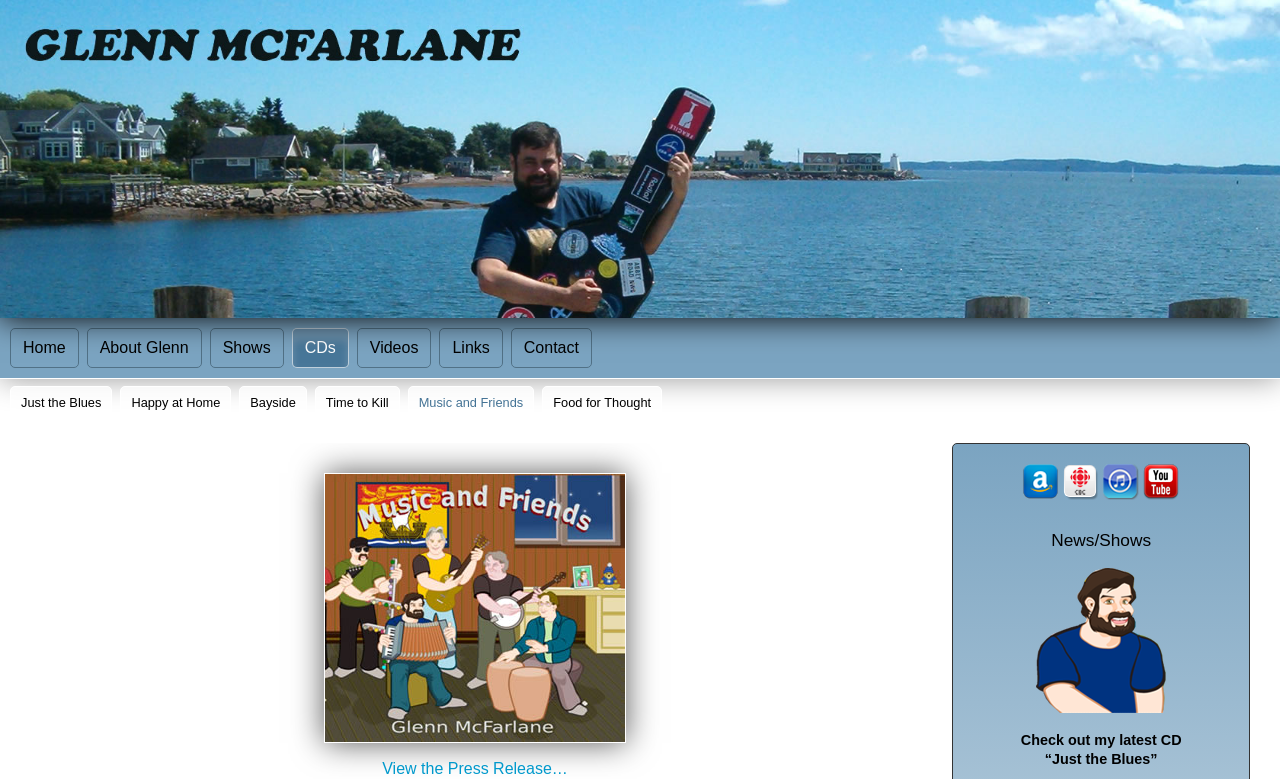Answer the question below in one word or phrase:
How many social media links are available on this webpage?

4